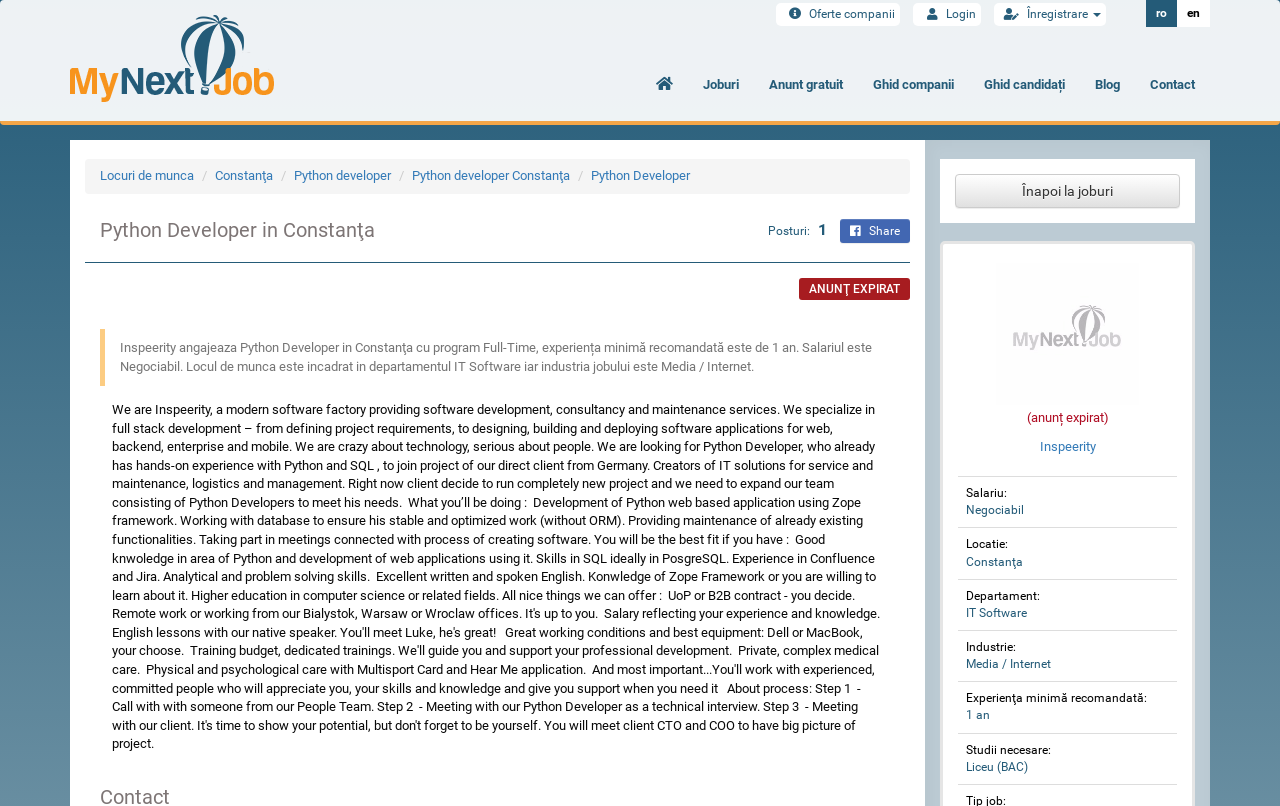Determine the bounding box coordinates of the region I should click to achieve the following instruction: "Click on the 'Ghid candidați' link". Ensure the bounding box coordinates are four float numbers between 0 and 1, i.e., [left, top, right, bottom].

[0.757, 0.074, 0.844, 0.136]